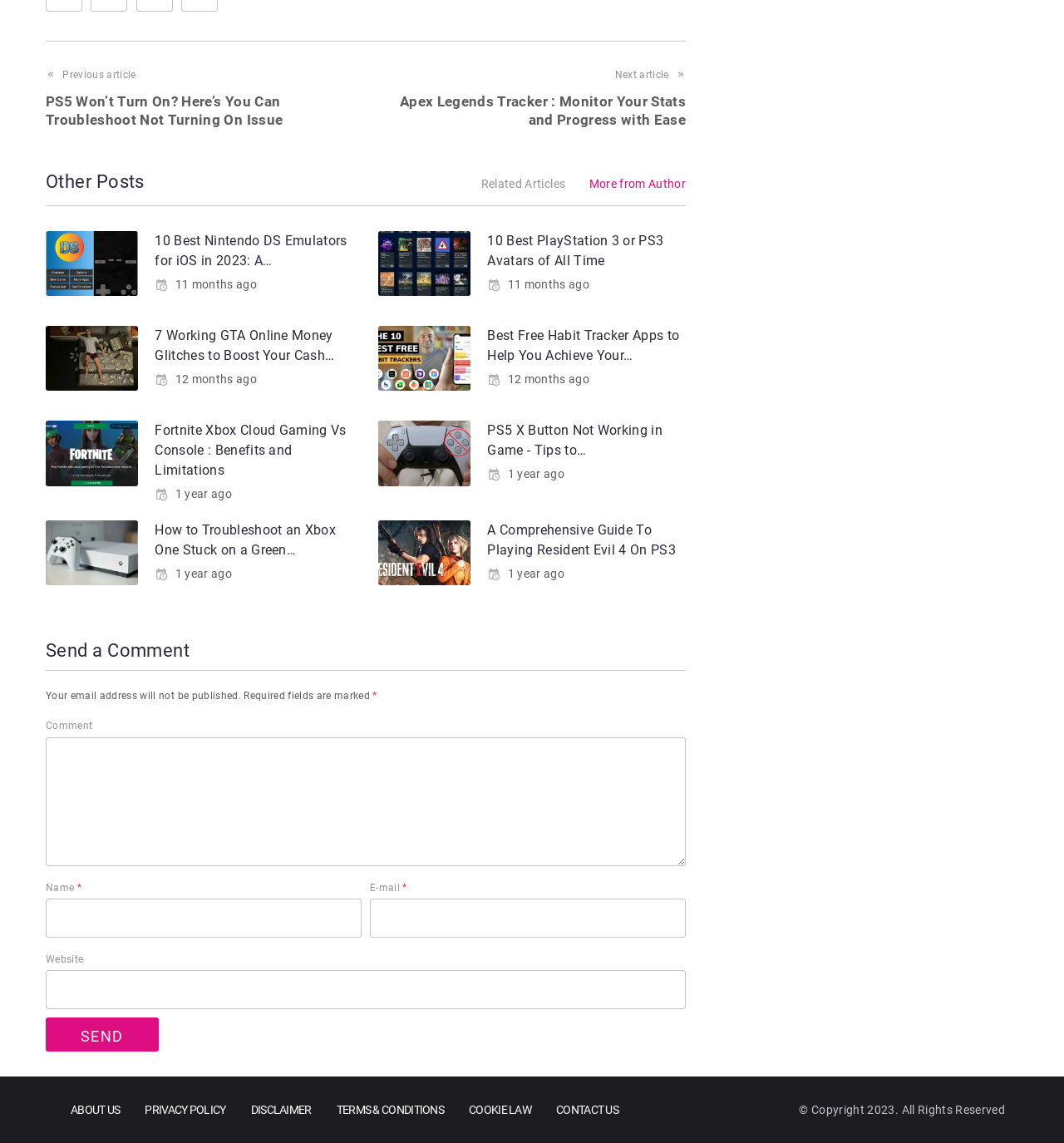Please identify the bounding box coordinates of the element's region that needs to be clicked to fulfill the following instruction: "Leave a comment". The bounding box coordinates should consist of four float numbers between 0 and 1, i.e., [left, top, right, bottom].

[0.043, 0.63, 0.087, 0.64]